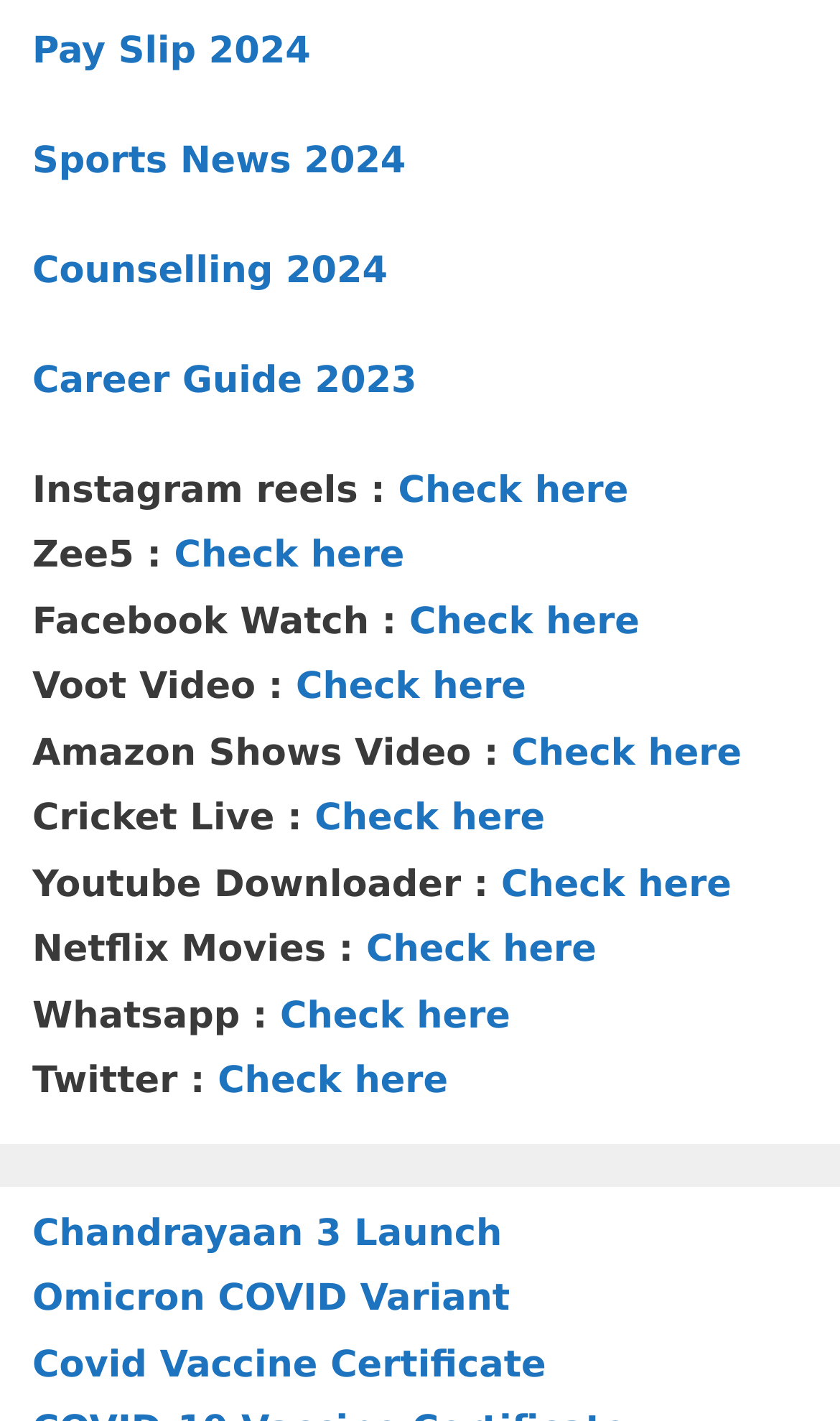Please specify the bounding box coordinates of the clickable region necessary for completing the following instruction: "Get Covid Vaccine Certificate". The coordinates must consist of four float numbers between 0 and 1, i.e., [left, top, right, bottom].

[0.038, 0.946, 0.65, 0.976]